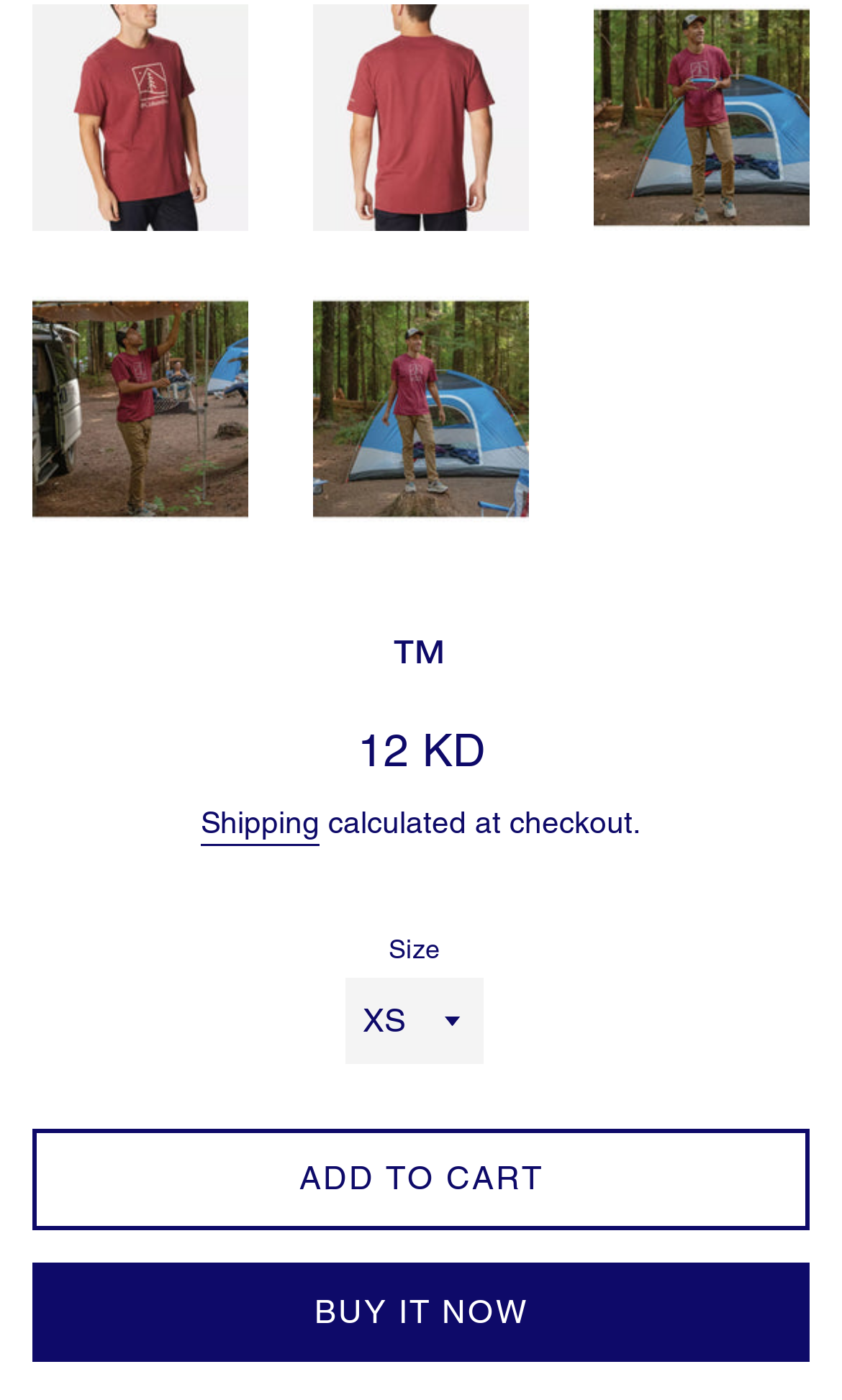Given the following UI element description: "Email - hello@identityfs.co.uk", find the bounding box coordinates in the webpage screenshot.

None